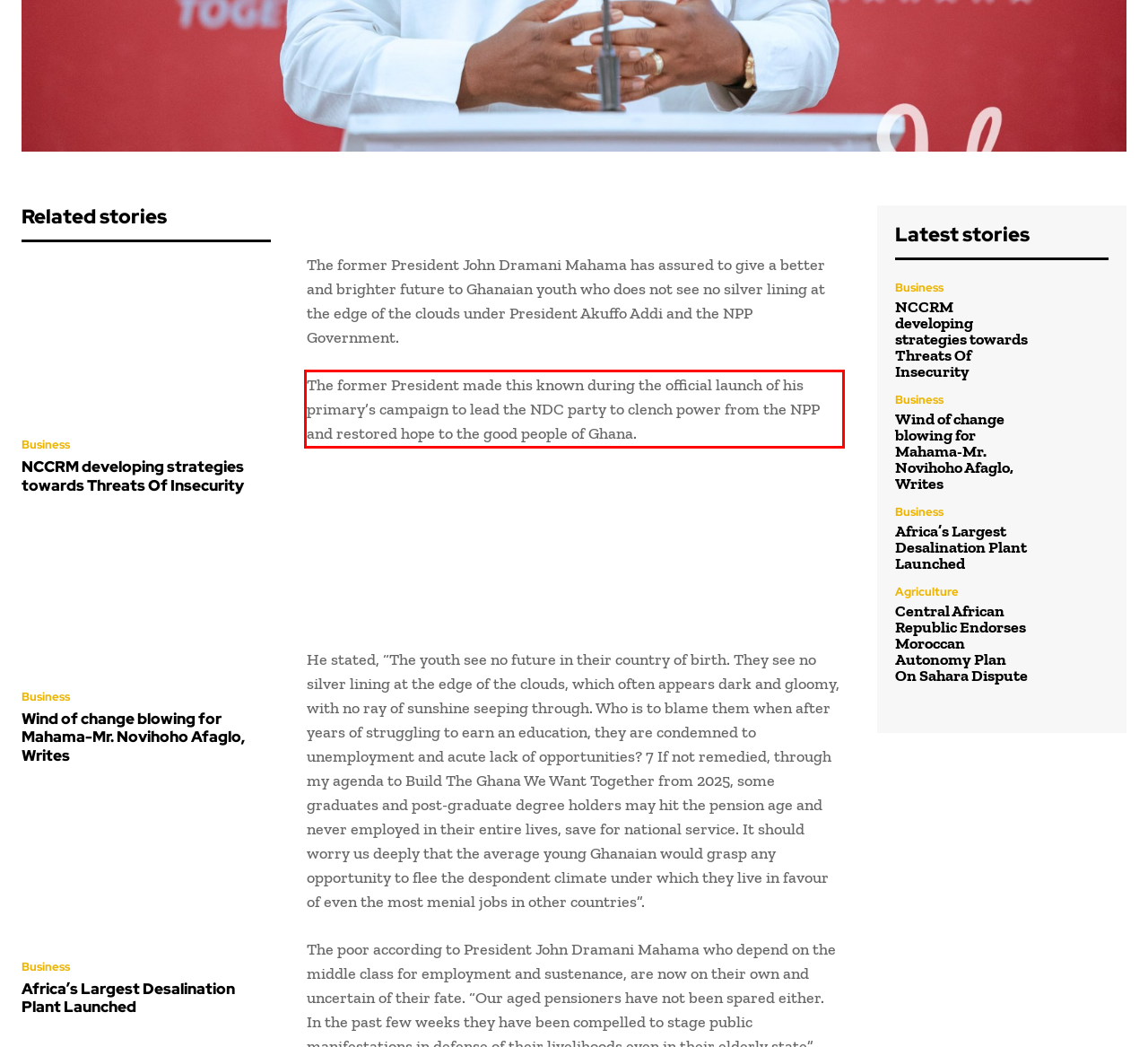Given a screenshot of a webpage with a red bounding box, extract the text content from the UI element inside the red bounding box.

The former President made this known during the official launch of his primary’s campaign to lead the NDC party to clench power from the NPP and restored hope to the good people of Ghana.